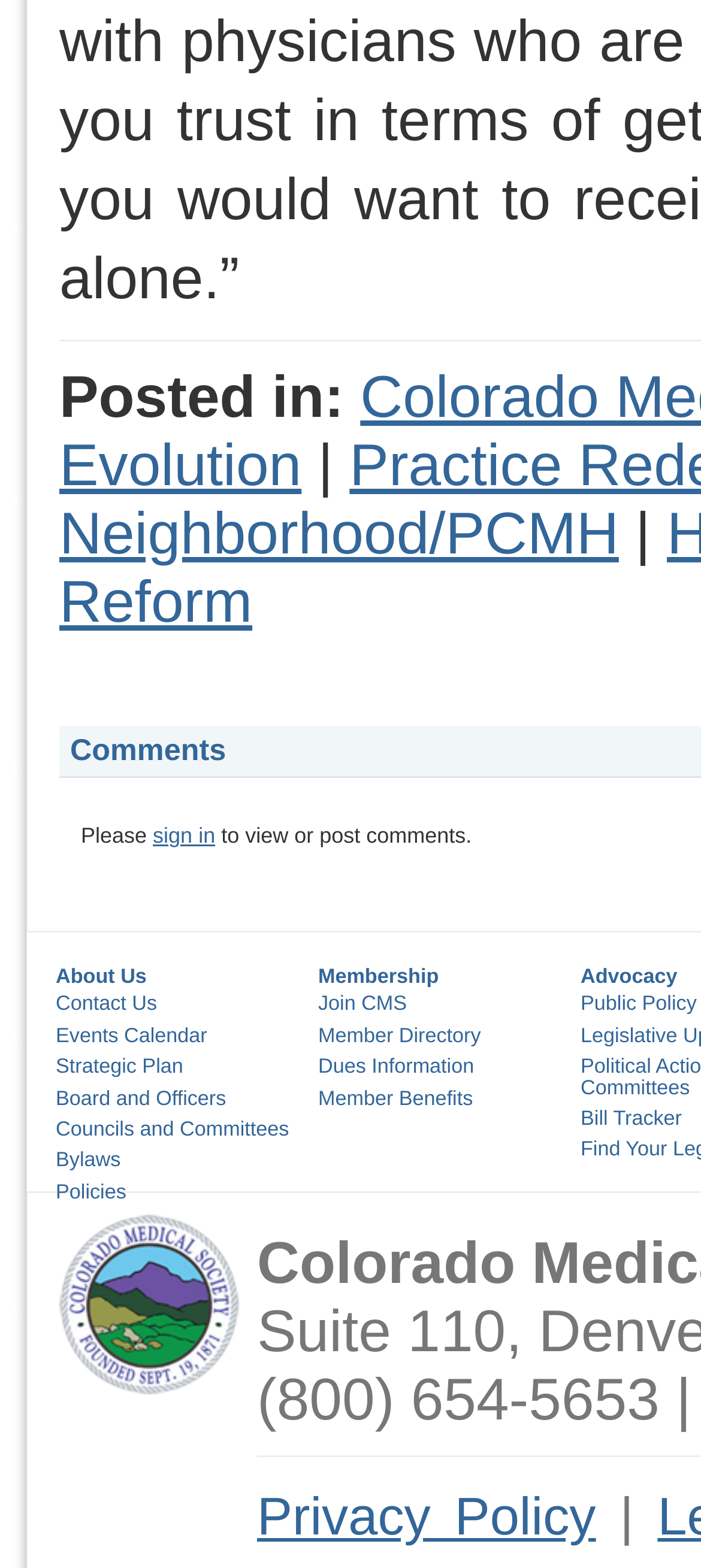Please determine the bounding box coordinates of the area that needs to be clicked to complete this task: 'go to Events Calendar'. The coordinates must be four float numbers between 0 and 1, formatted as [left, top, right, bottom].

[0.079, 0.654, 0.295, 0.668]